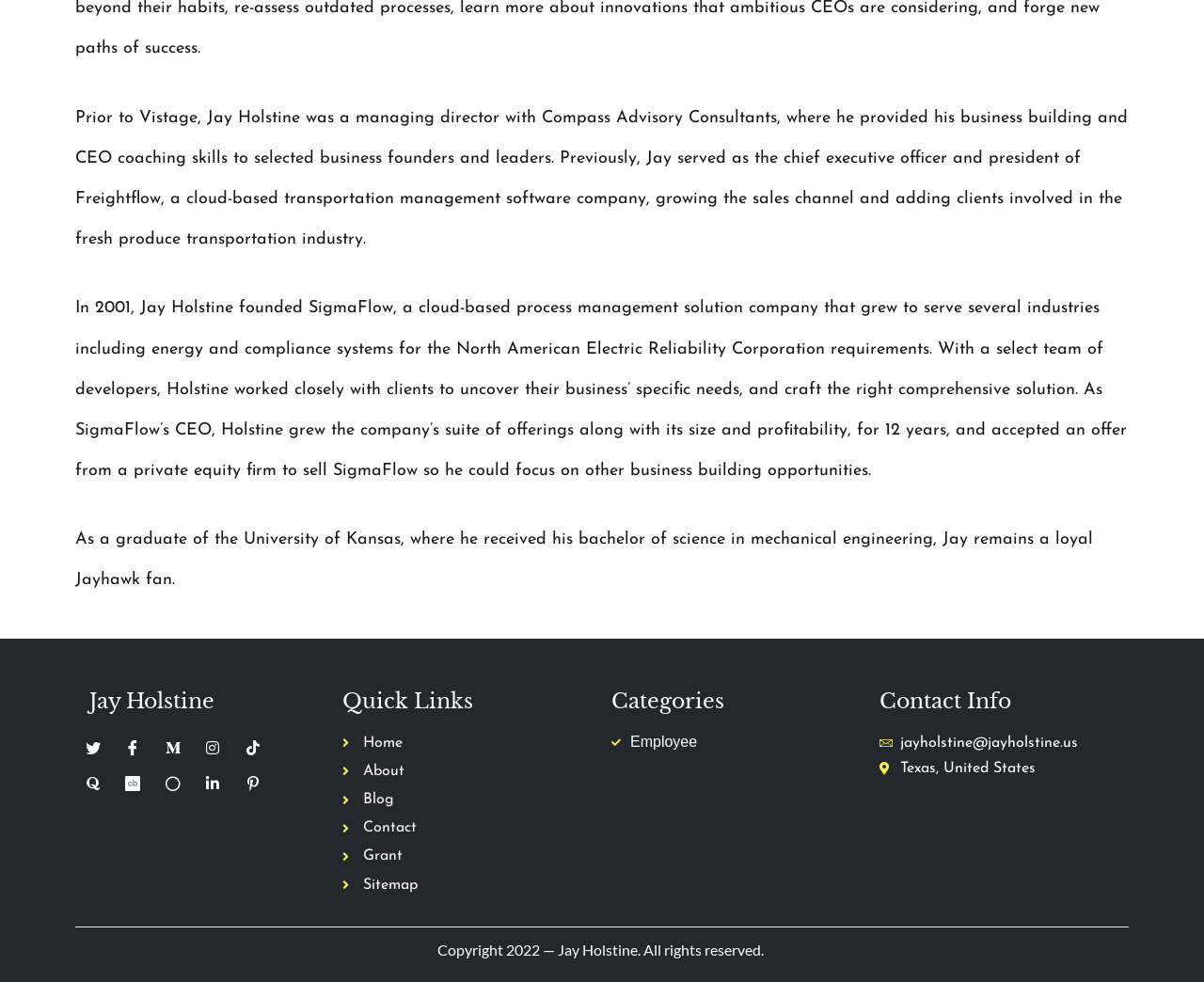Identify the bounding box coordinates for the UI element described as follows: "Texas, United States". Ensure the coordinates are four float numbers between 0 and 1, formatted as [left, top, right, bottom].

[0.73, 0.77, 0.937, 0.796]